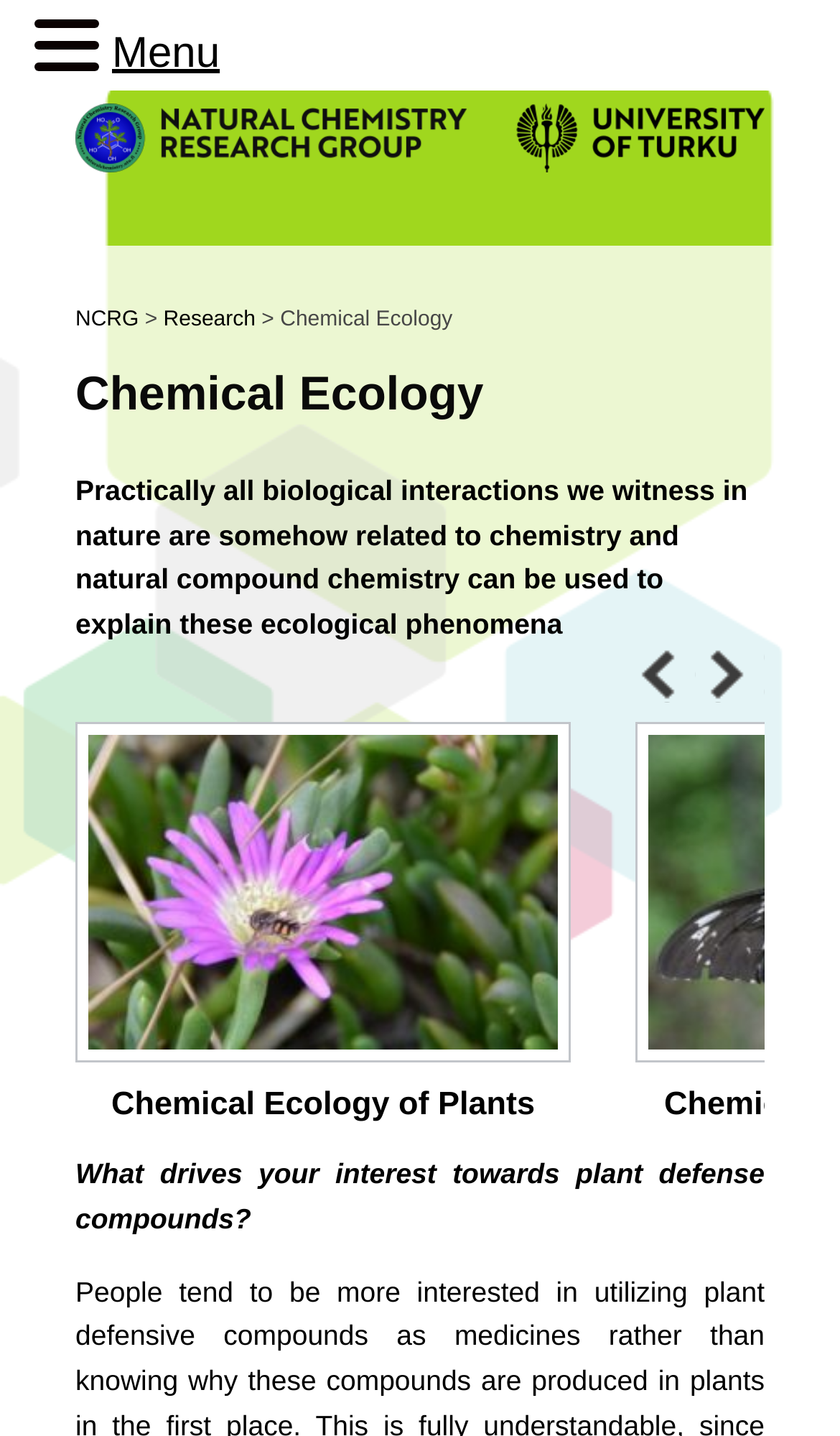Identify the bounding box coordinates for the UI element described as follows: title="Next". Use the format (top-left x, top-left y, bottom-right x, bottom-right y) and ensure all values are floating point numbers between 0 and 1.

[0.833, 0.452, 0.91, 0.489]